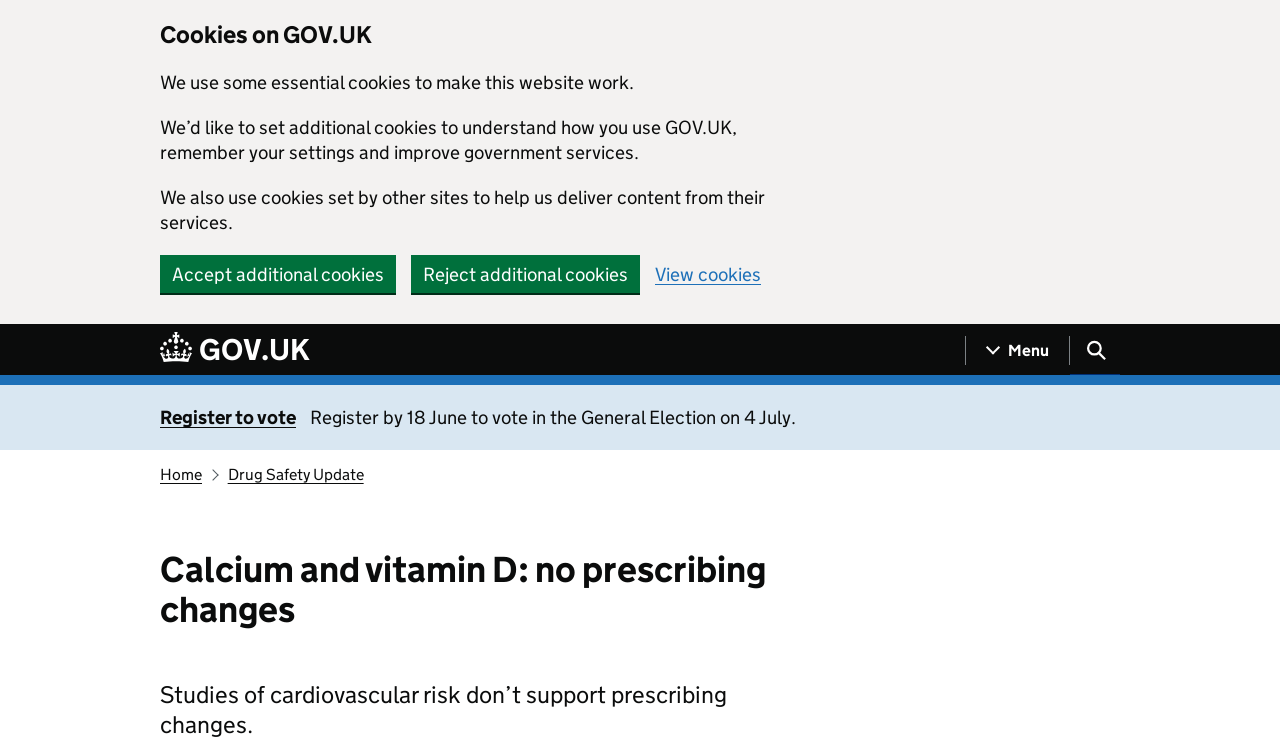What is the topic of the main article?
Please answer the question with a detailed response using the information from the screenshot.

The main article heading 'Calcium and vitamin D: no prescribing changes' and the static text 'Studies of cardiovascular risk don’t support prescribing changes.' suggest that the topic of the main article is related to calcium and vitamin D, specifically their impact on cardiovascular risk.